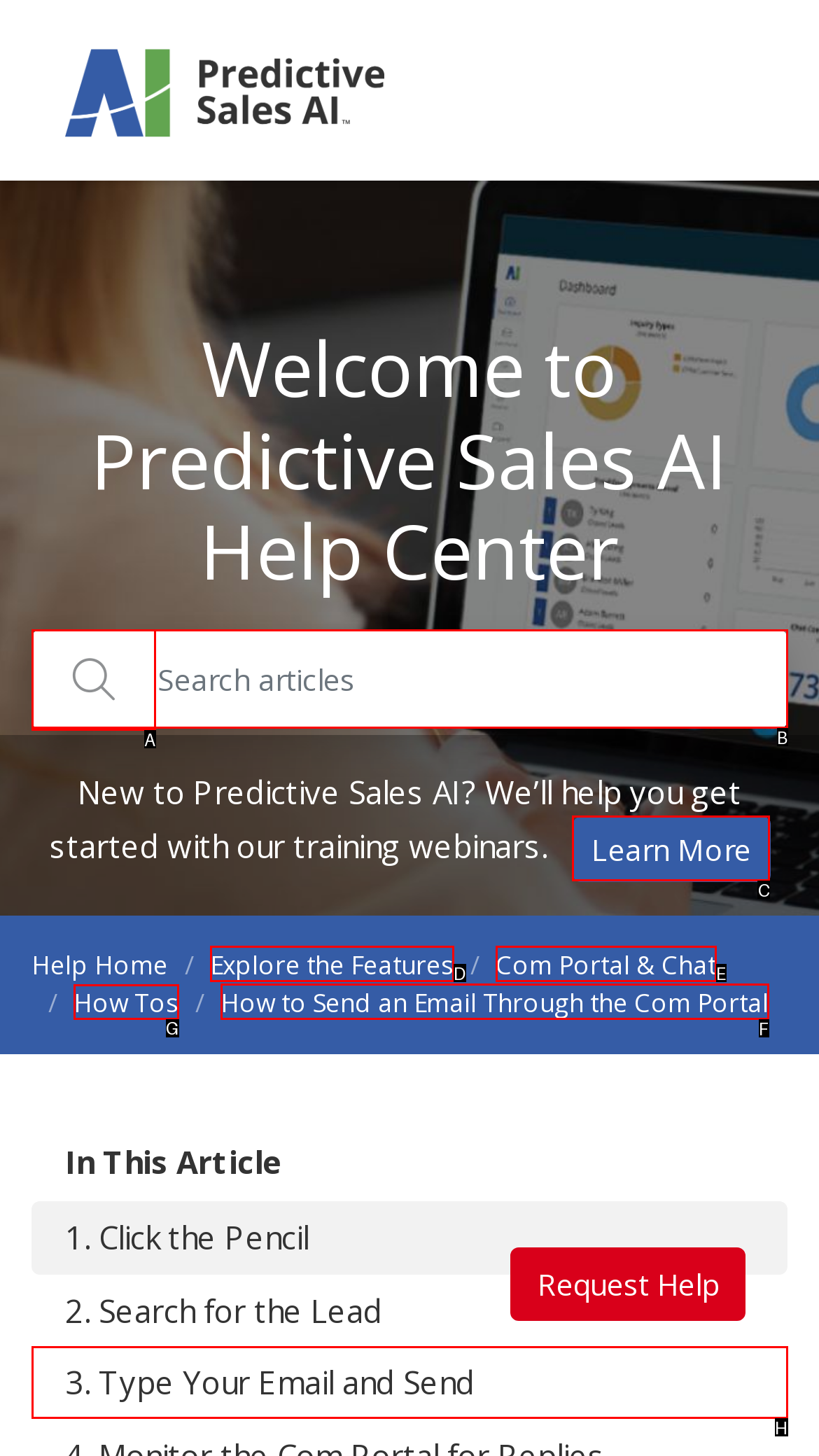Given the task: Go to How Tos, tell me which HTML element to click on.
Answer with the letter of the correct option from the given choices.

G